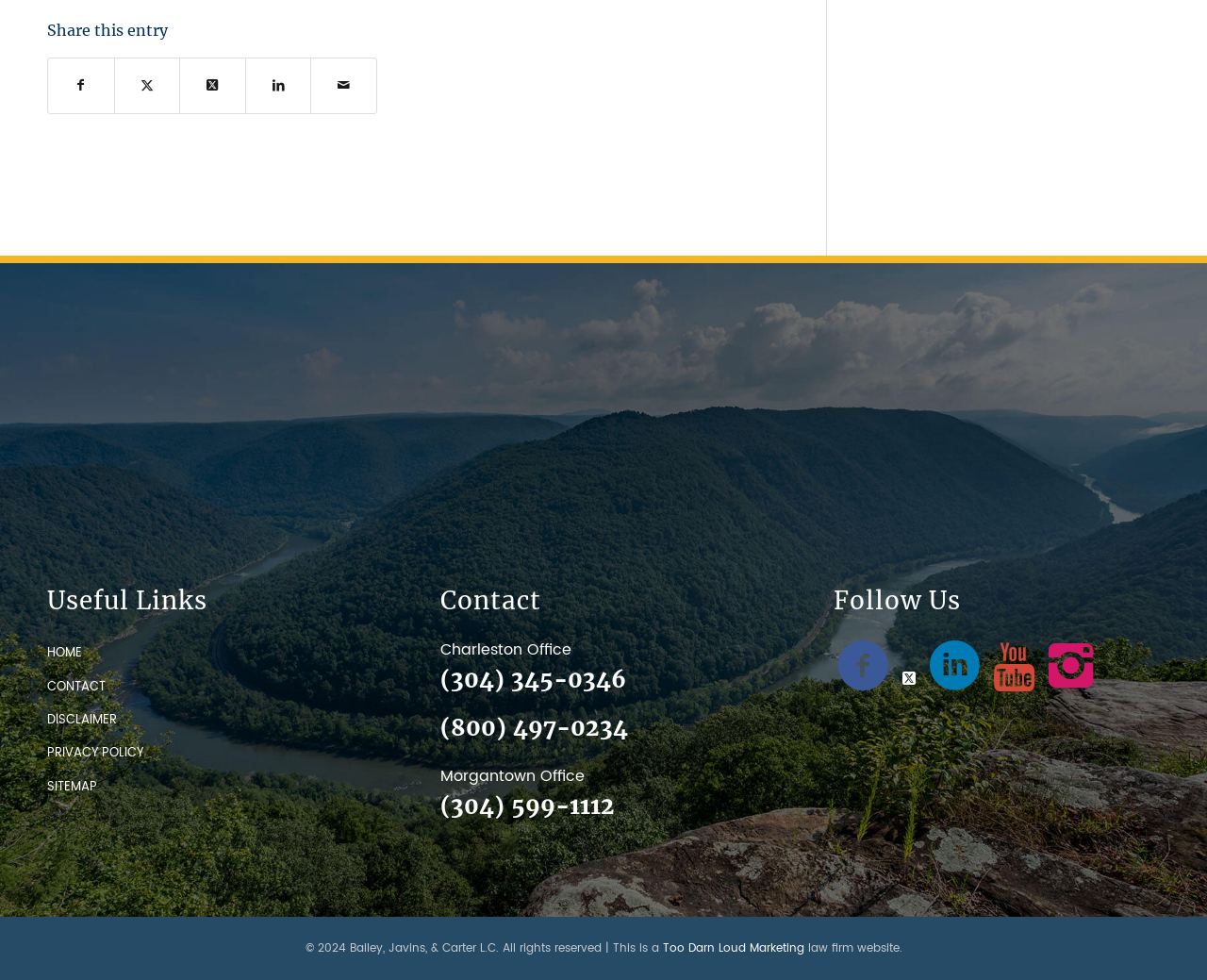Answer briefly with one word or phrase:
What is the name of the law firm?

Bailey, Javins, & Carter L.C.